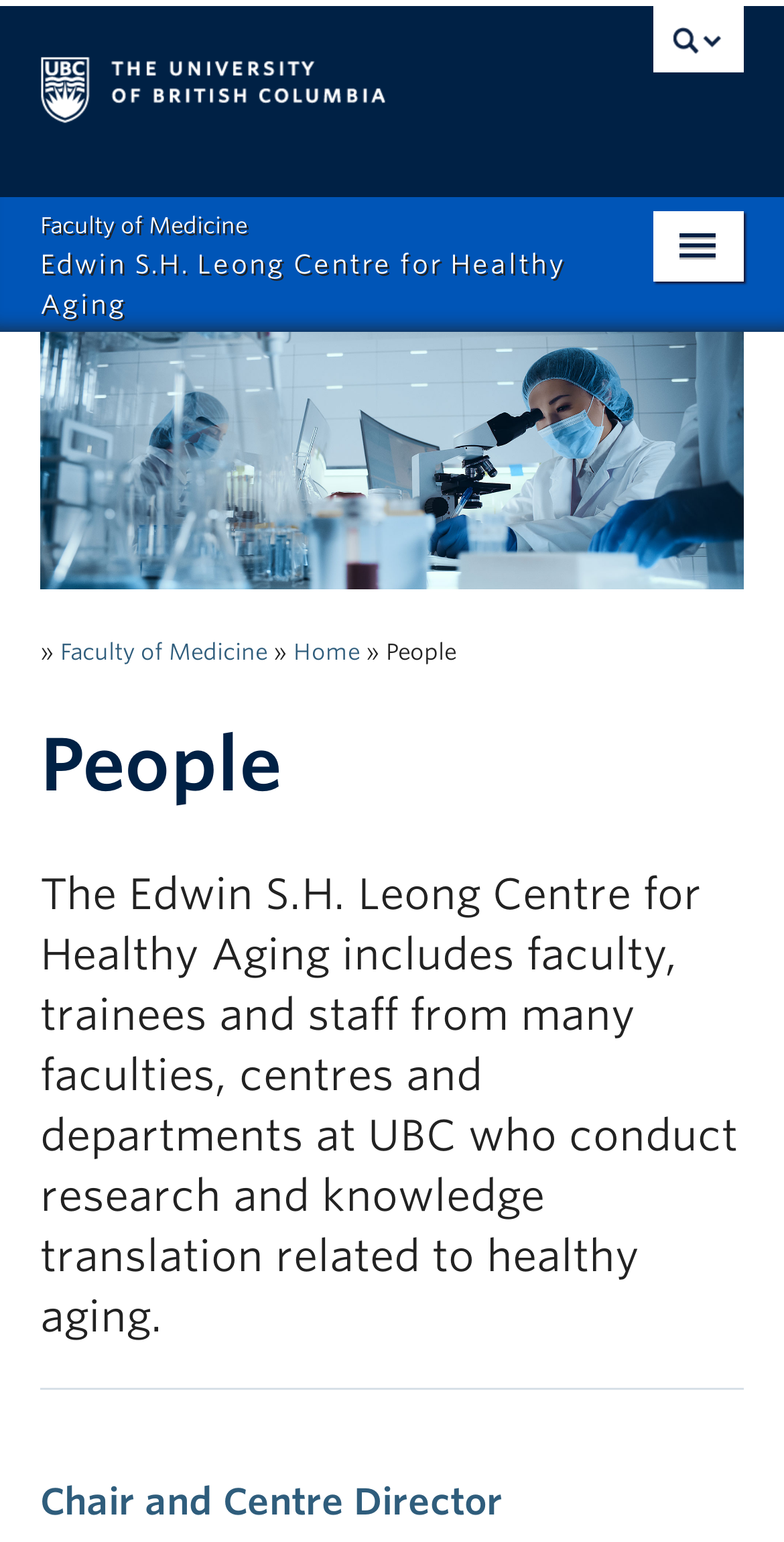Could you highlight the region that needs to be clicked to execute the instruction: "search for something"?

[0.051, 0.039, 0.949, 0.081]